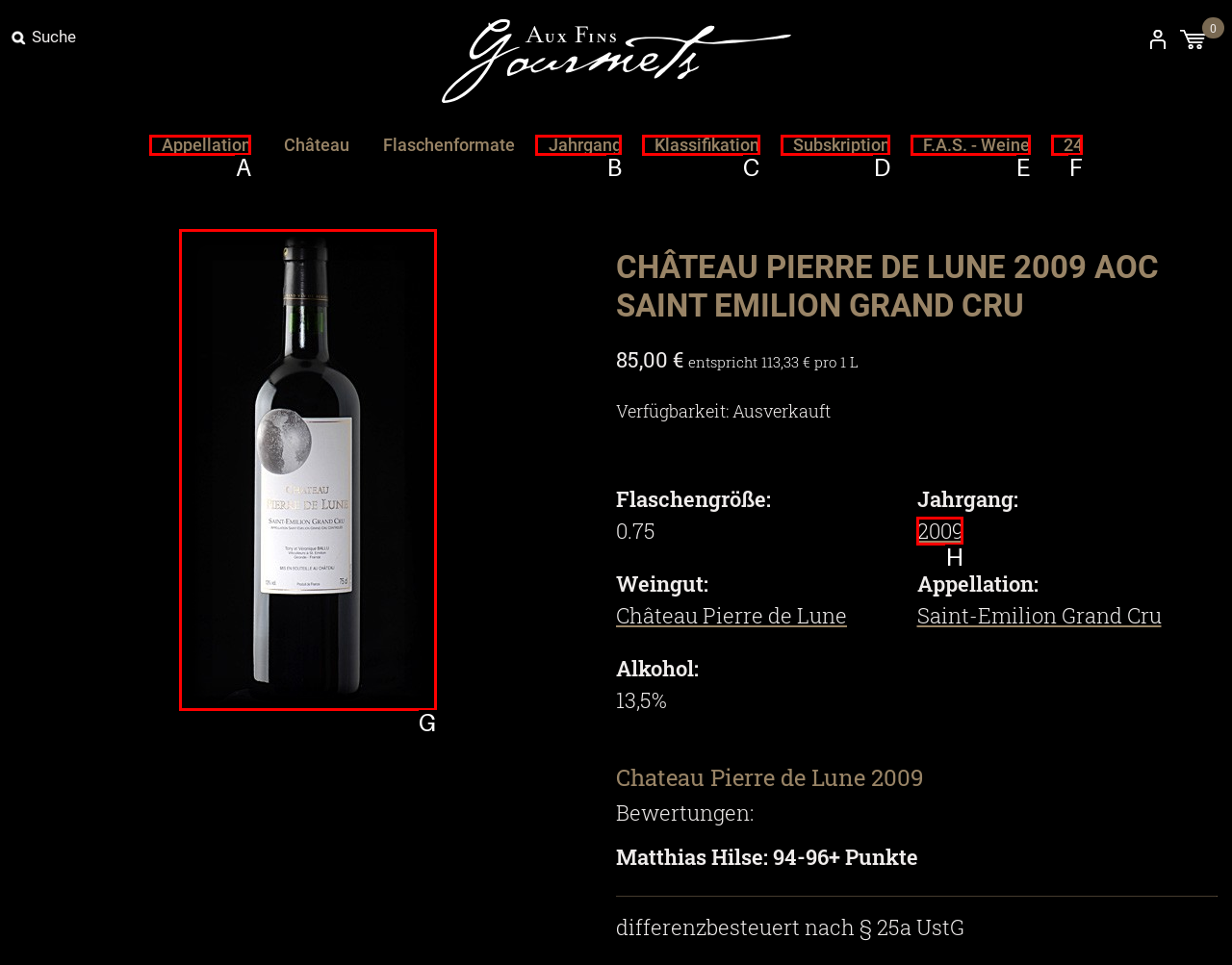Determine the correct UI element to click for this instruction: View Château Pierre de Lune 2009 details. Respond with the letter of the chosen element.

G